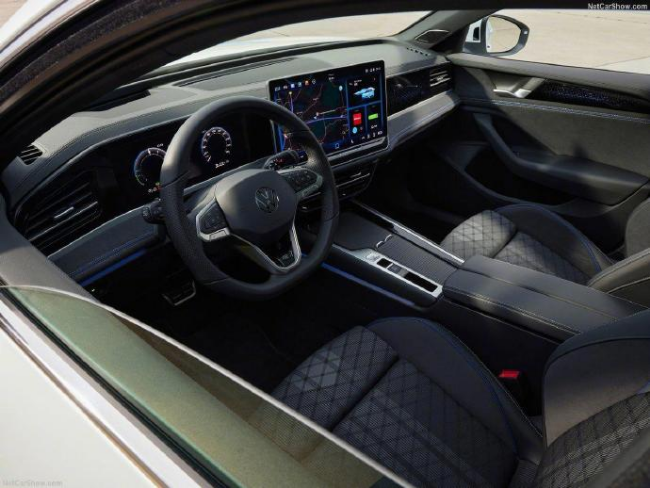What is the pattern on the seats?
Look at the image and answer the question with a single word or phrase.

Quilted